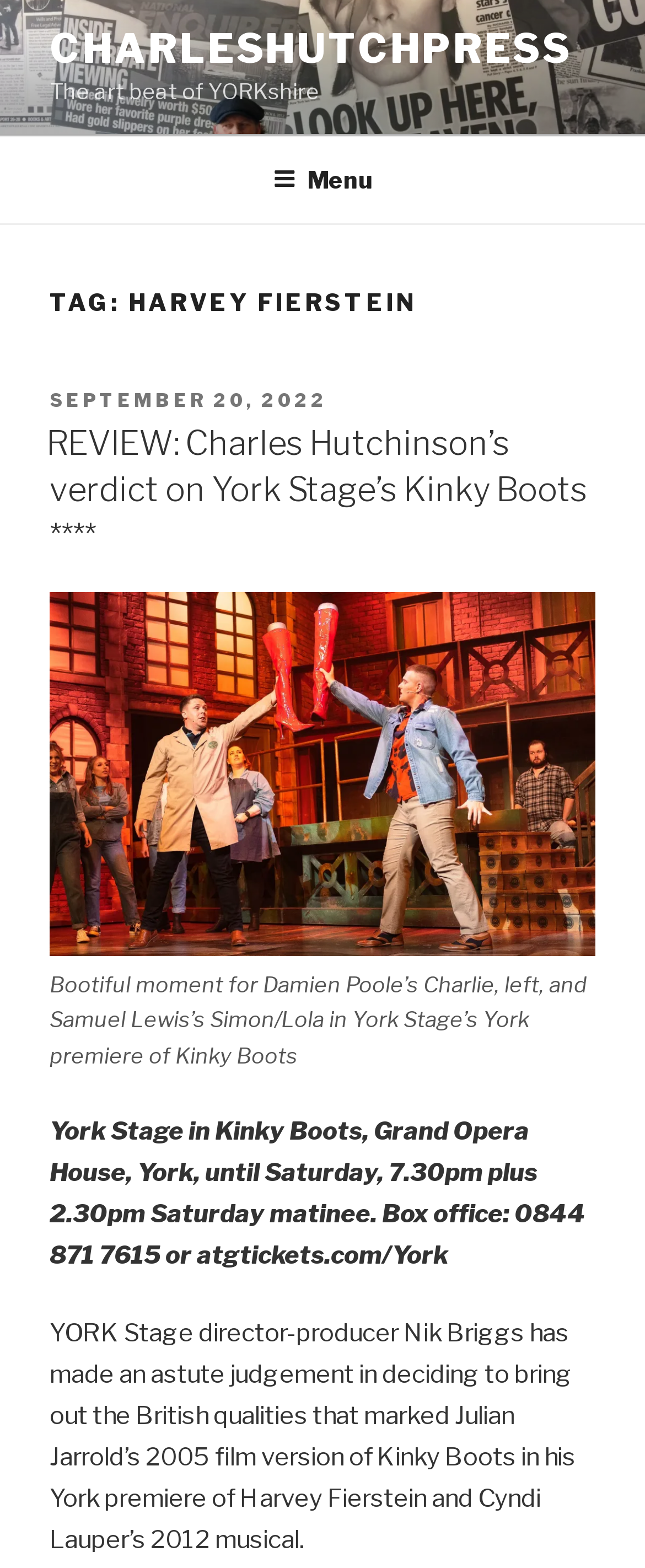What is the name of the theater company?
Based on the visual, give a brief answer using one word or a short phrase.

York Stage